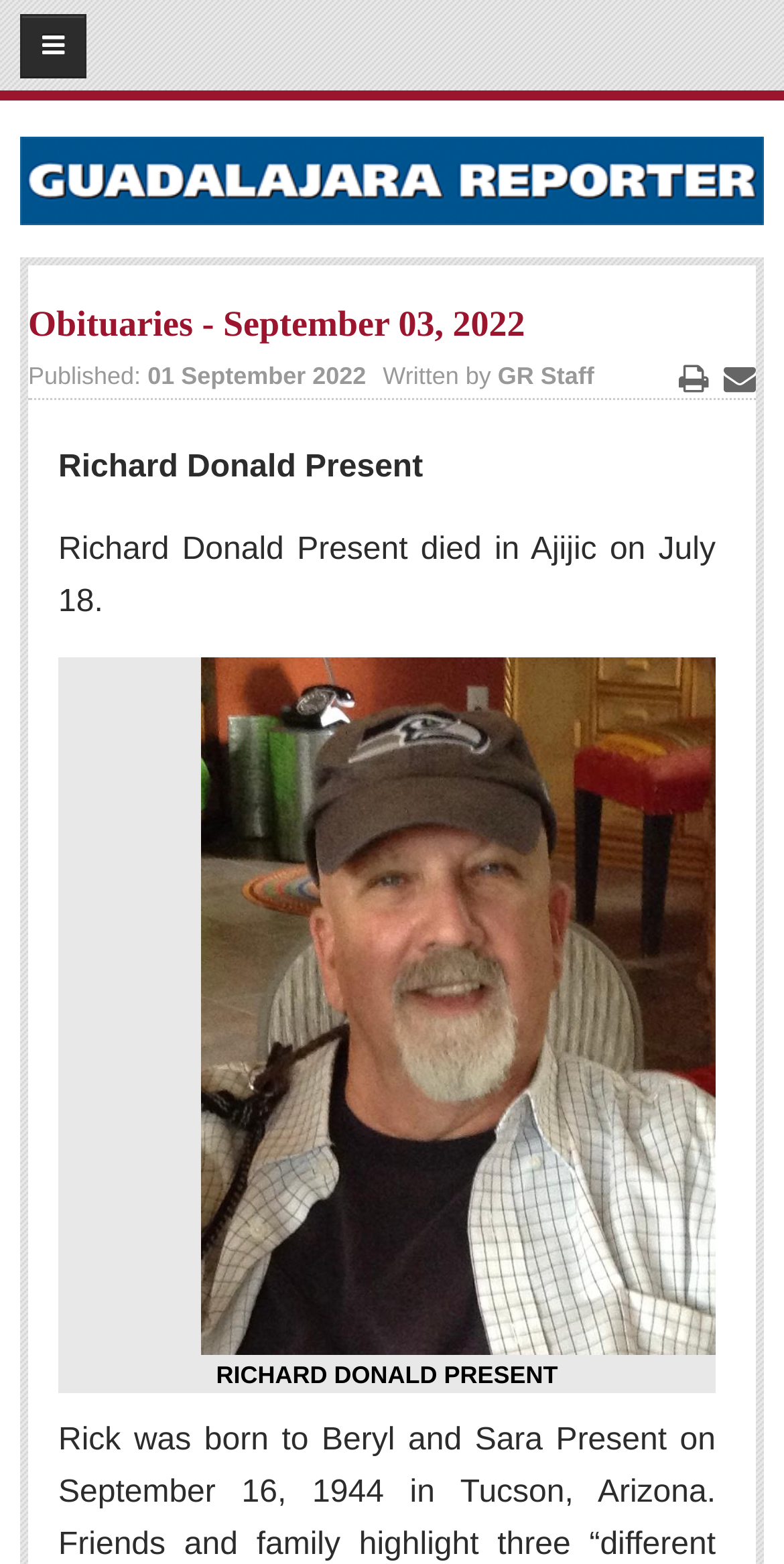Can you specify the bounding box coordinates of the area that needs to be clicked to fulfill the following instruction: "Subscribe to the newspaper"?

[0.0, 0.059, 0.997, 0.112]